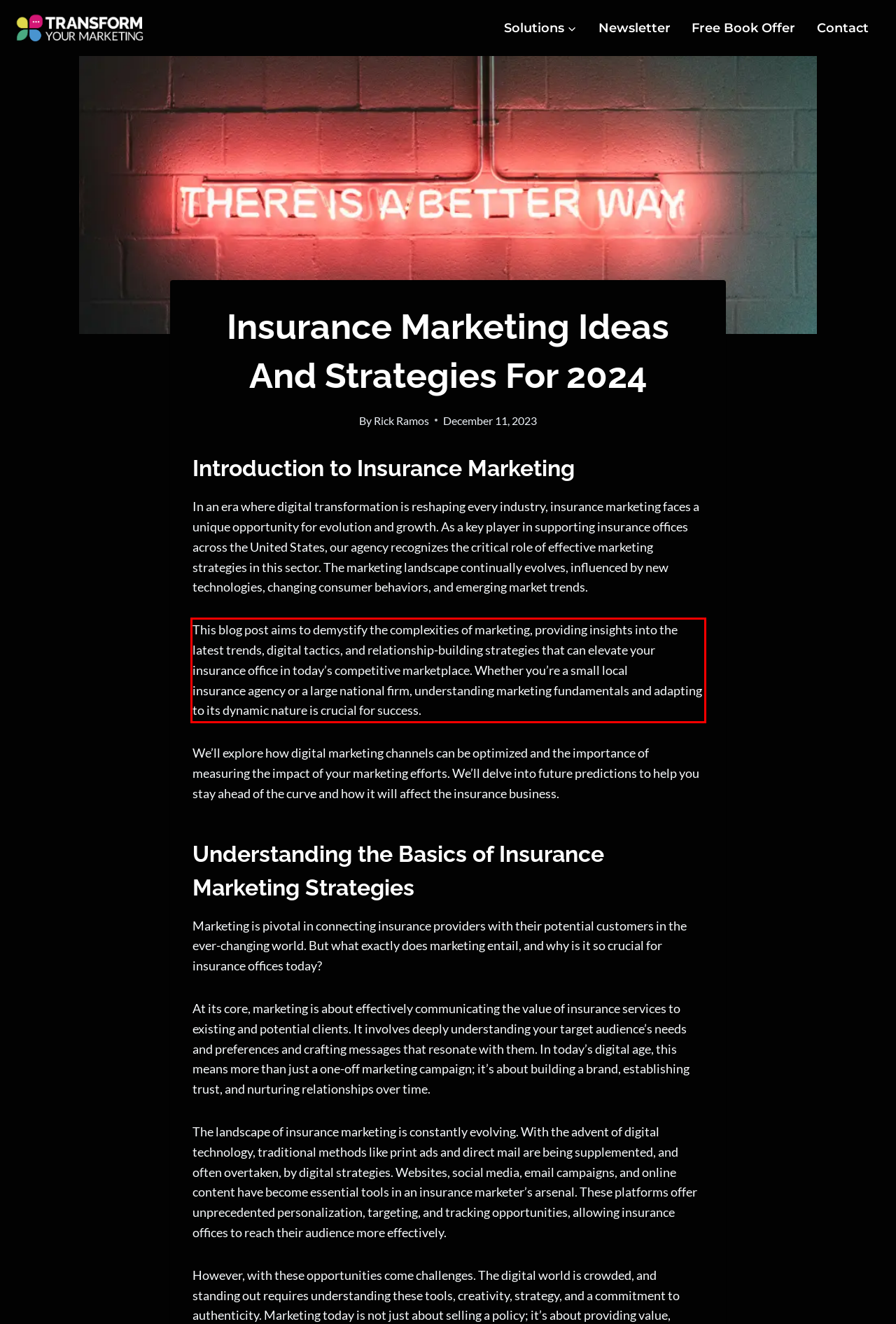Using the provided webpage screenshot, recognize the text content in the area marked by the red bounding box.

This blog post aims to demystify the complexities of marketing, providing insights into the latest trends, digital tactics, and relationship-building strategies that can elevate your insurance office in today’s competitive marketplace. Whether you’re a small local insurance agency or a large national firm, understanding marketing fundamentals and adapting to its dynamic nature is crucial for success.